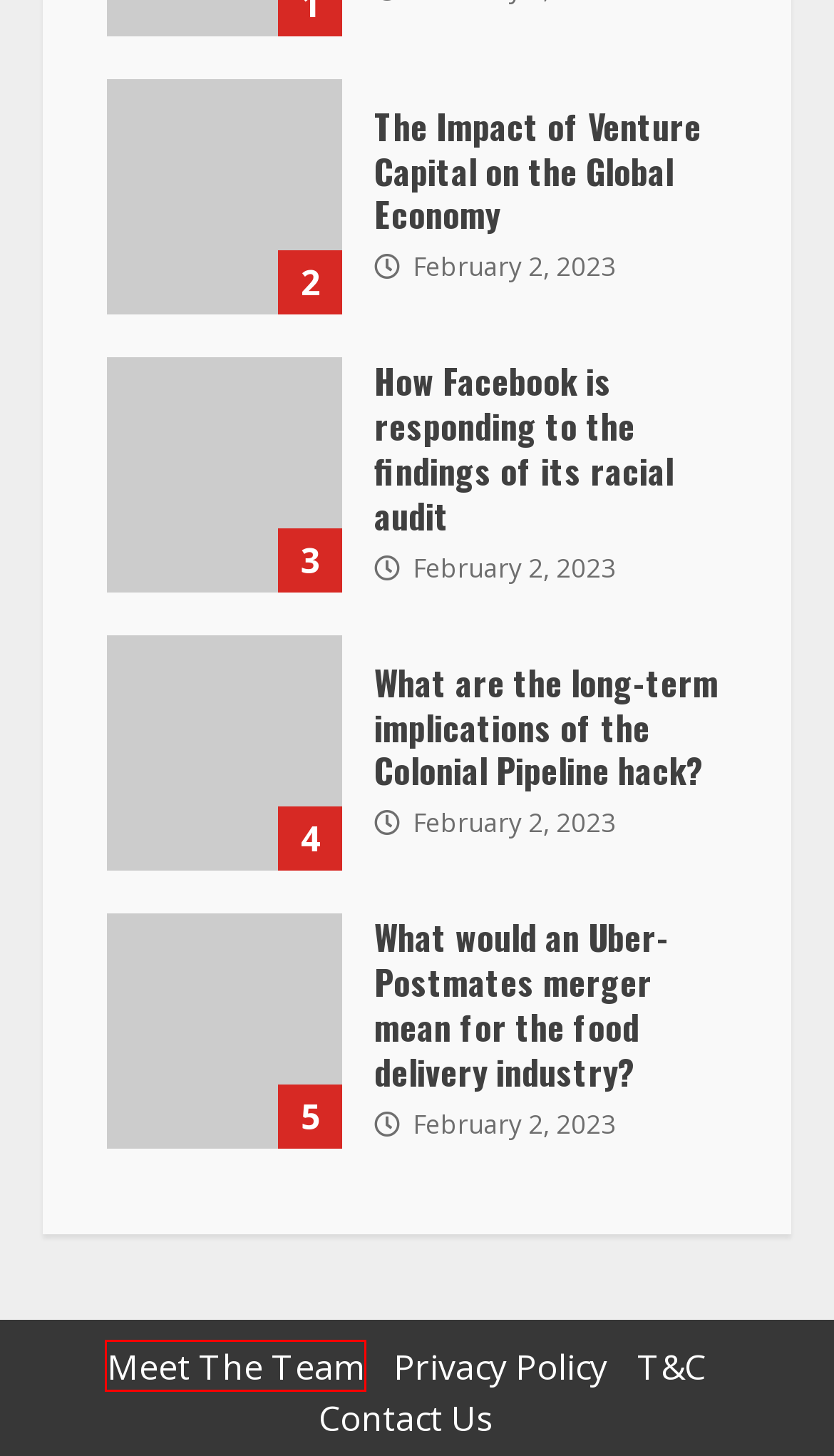Analyze the screenshot of a webpage with a red bounding box and select the webpage description that most accurately describes the new page resulting from clicking the element inside the red box. Here are the candidates:
A. Meet The Team - Project Rethink
B. The pros and cons of the new system - Twitter's Algorithmic 'For You' - Project Rethink
C. Contact Us - Project Rethink
D. What would an Uber-Postmates merger mean for the food delivery industry? - Project Rethink
E. SIDE Archives - Project Rethink
F. The Impact of Venture Capital on the Global Economy - Project Rethink
G. Privacy Policy - Project Rethink
H. What are the long-term implications of the Colonial Pipeline hack? - Project Rethink

A